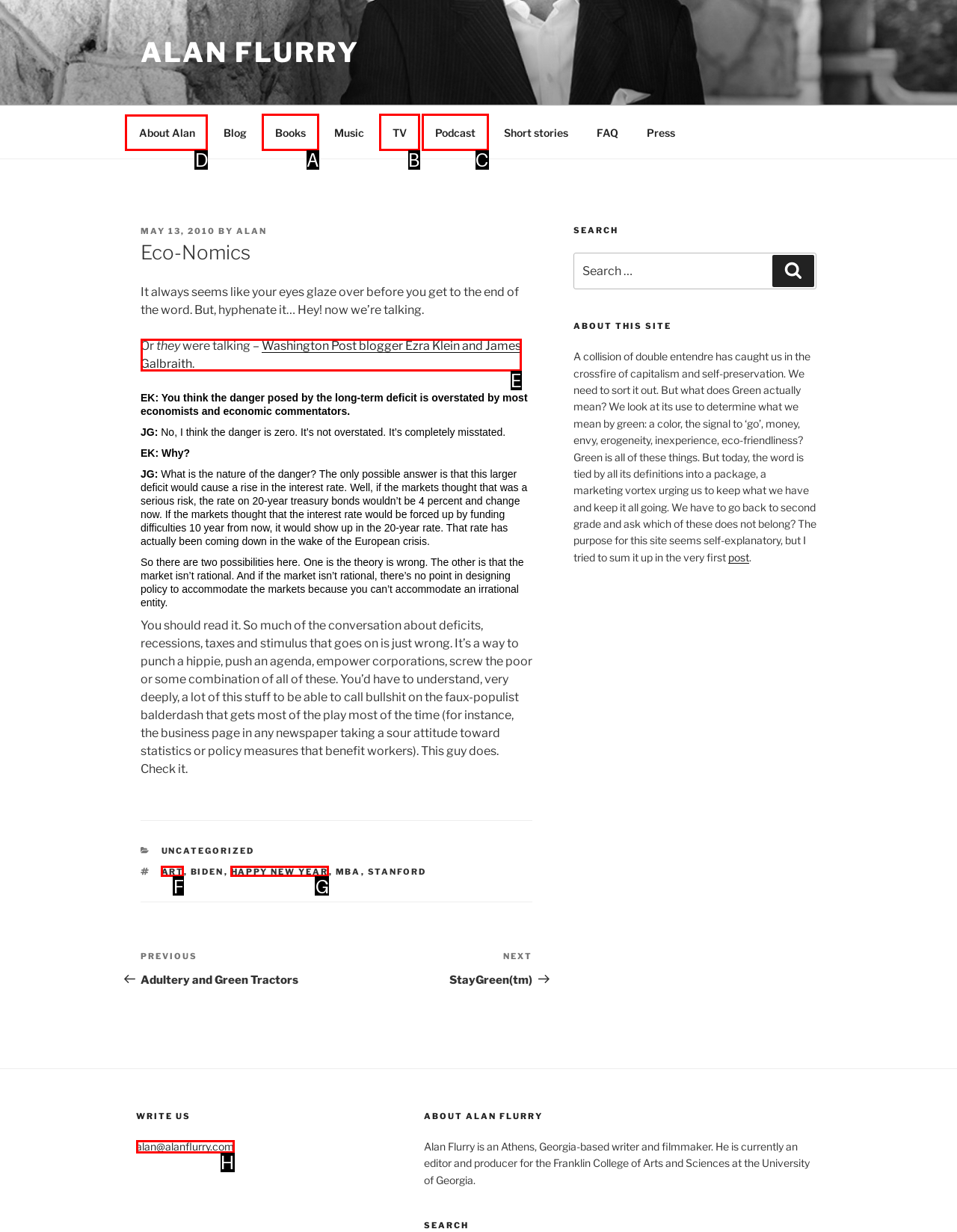Select the HTML element that needs to be clicked to perform the task: View September 2023. Reply with the letter of the chosen option.

None